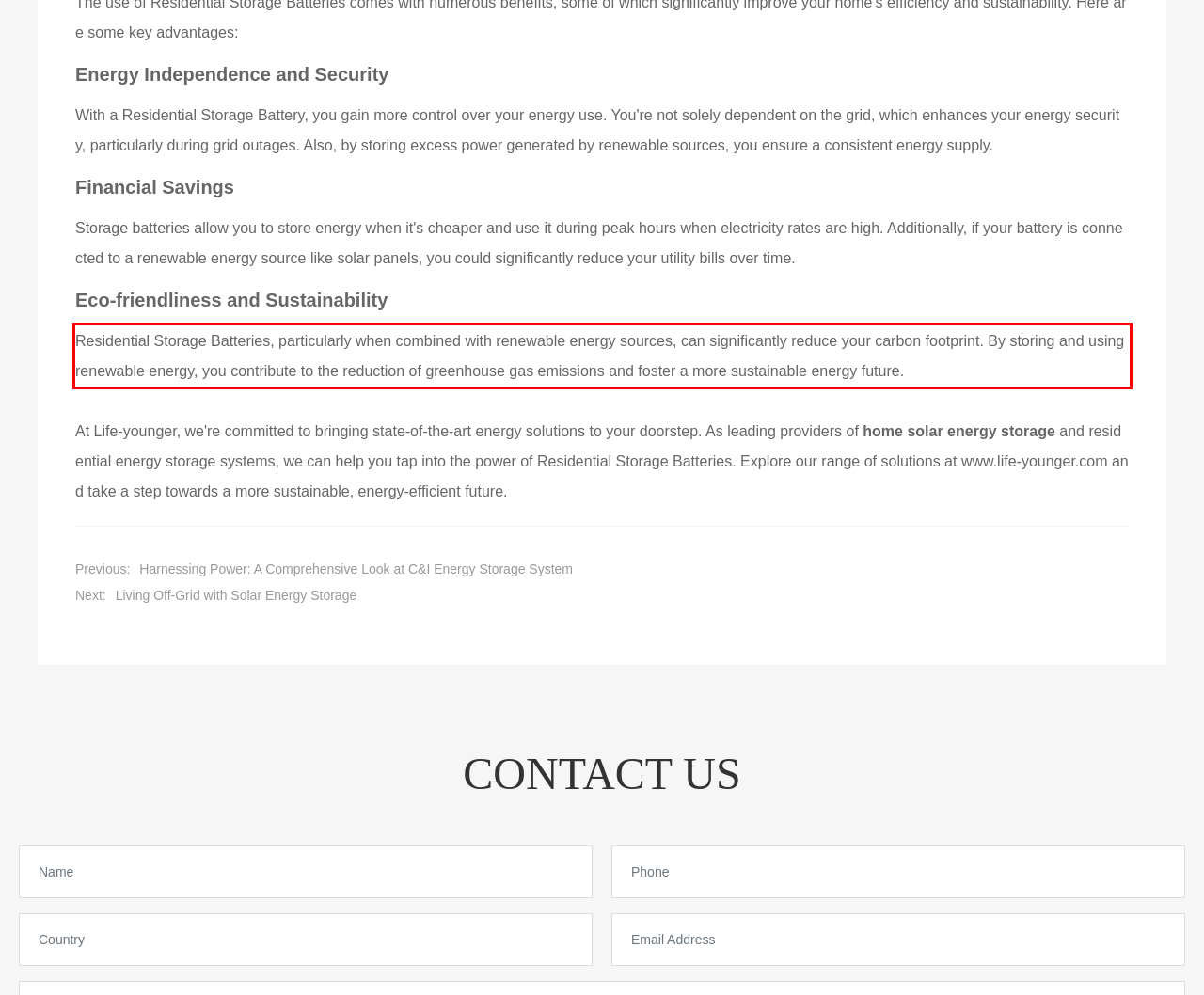Analyze the screenshot of the webpage and extract the text from the UI element that is inside the red bounding box.

Residential Storage Batteries, particularly when combined with renewable energy sources, can significantly reduce your carbon footprint. By storing and using renewable energy, you contribute to the reduction of greenhouse gas emissions and foster a more sustainable energy future.